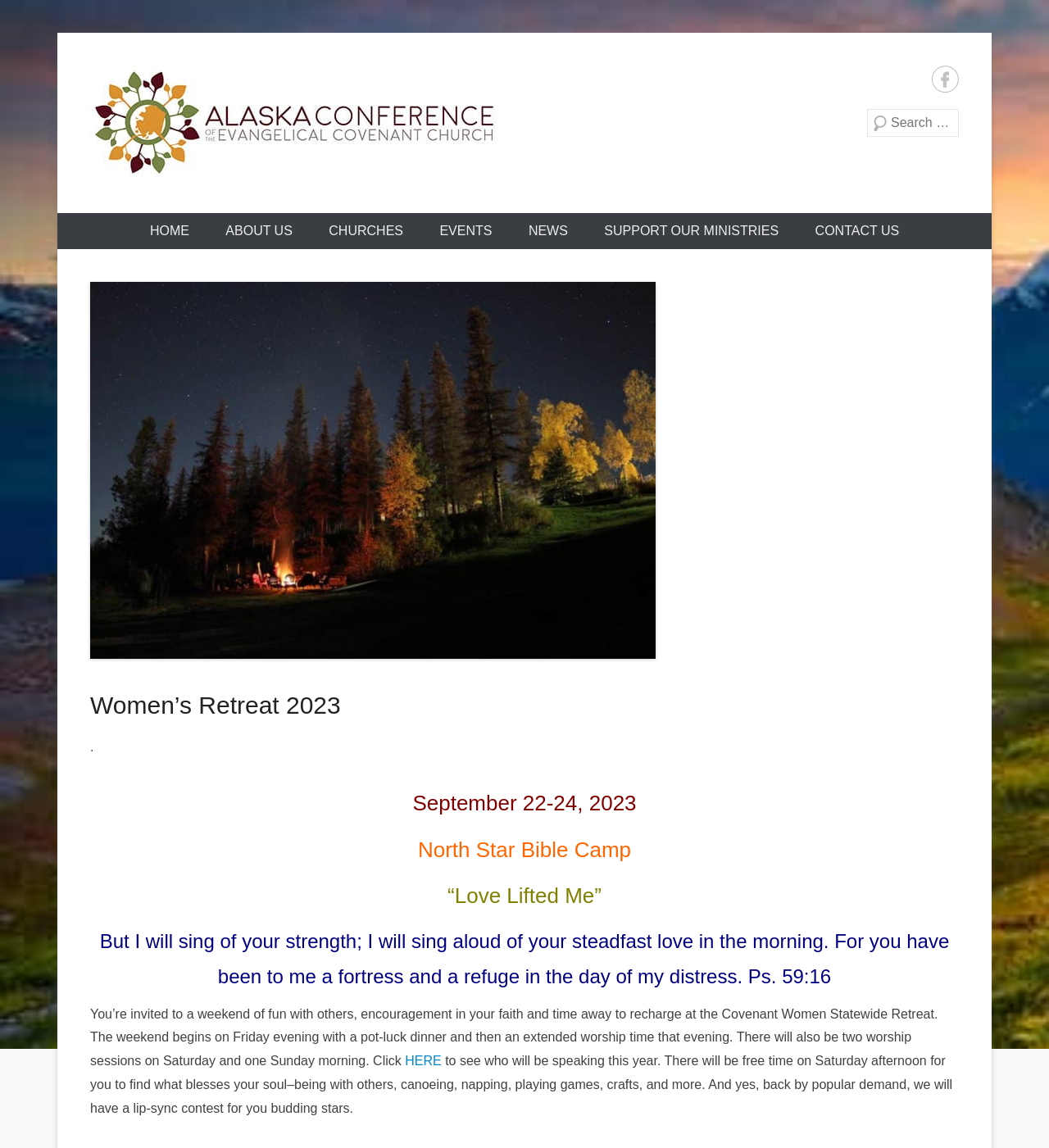Pinpoint the bounding box coordinates of the clickable area necessary to execute the following instruction: "Learn more about the speakers". The coordinates should be given as four float numbers between 0 and 1, namely [left, top, right, bottom].

[0.386, 0.918, 0.424, 0.93]